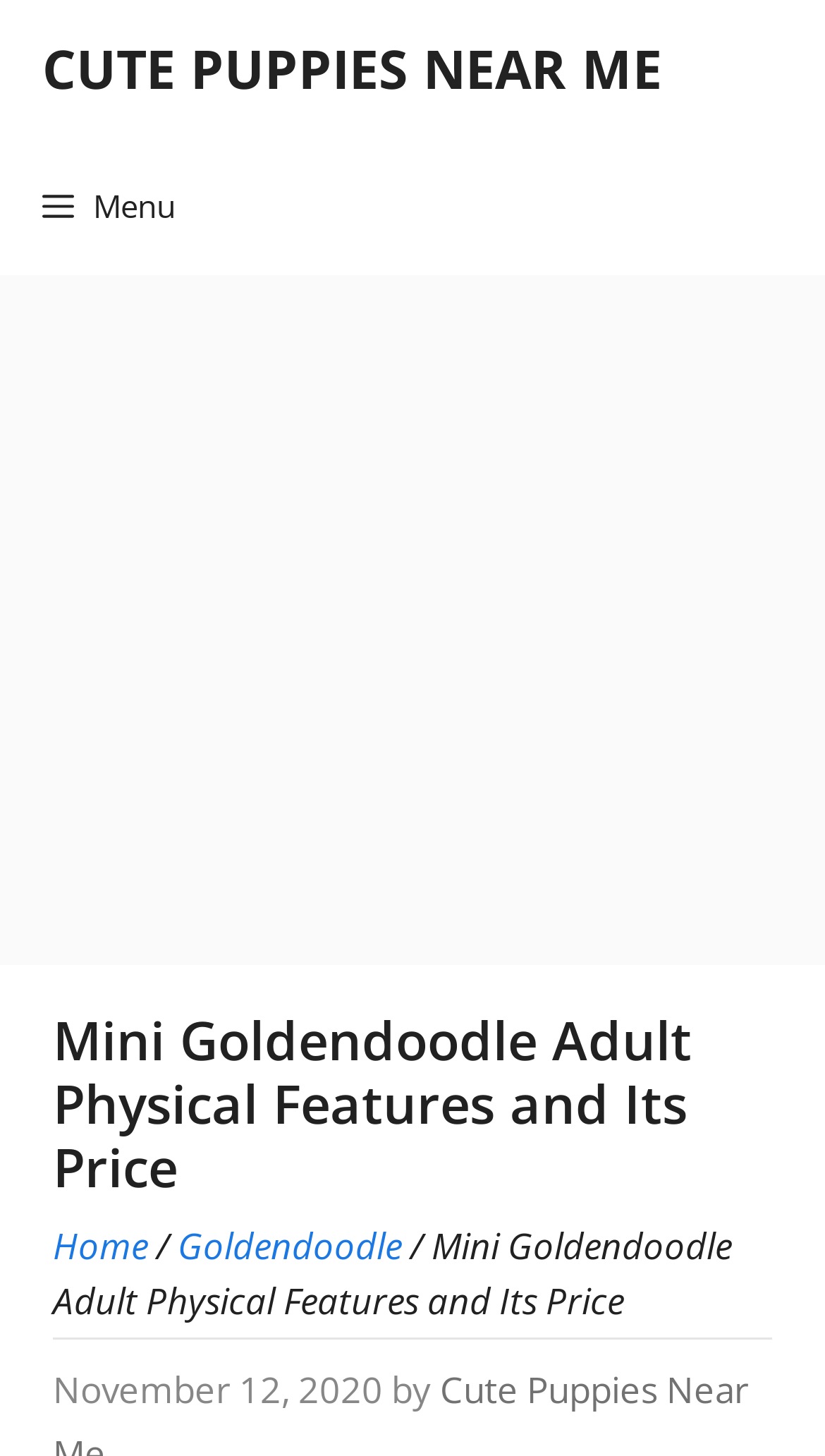Determine the title of the webpage and give its text content.

Mini Goldendoodle Adult Physical Features and Its Price